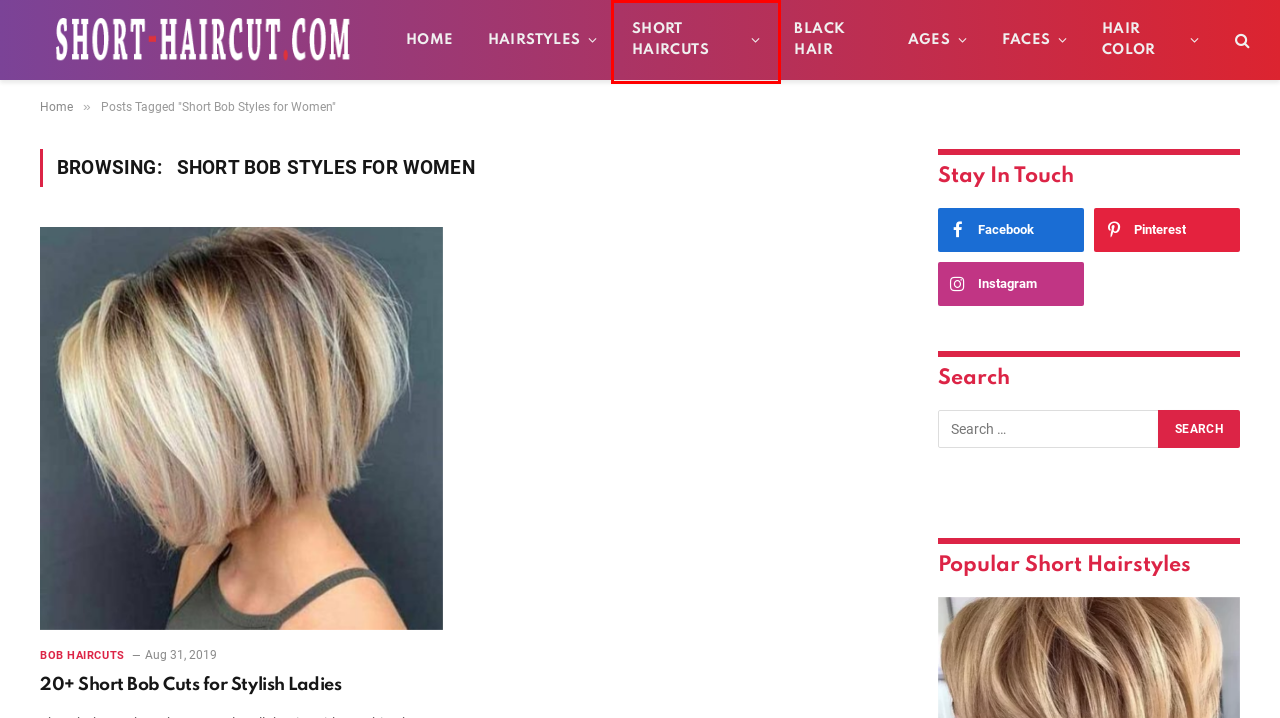Examine the screenshot of a webpage with a red rectangle bounding box. Select the most accurate webpage description that matches the new webpage after clicking the element within the bounding box. Here are the candidates:
A. Short Haircuts | Short-Haircut.Com
B. Choppy | Short-Haircut.Com
C. Age | Short-Haircut.Com
D. Messy | Short-Haircut.Com
E. Short Hair Colors | Short-Haircut.Com
F. Short-Haircut.Com
G. Grey | Short-Haircut.Com
H. Faces | Short-Haircut.Com

A